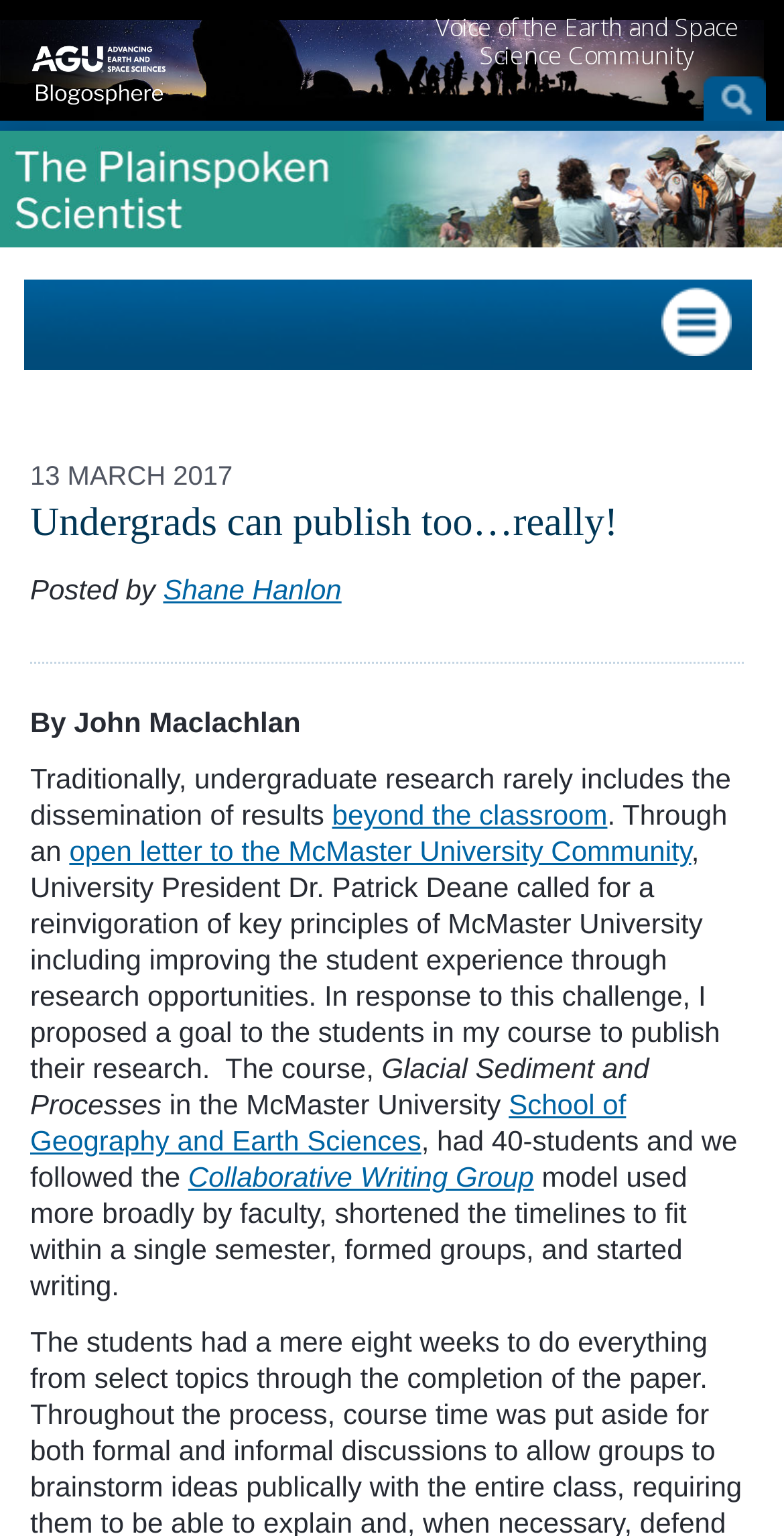Look at the image and give a detailed response to the following question: What is the name of the course mentioned in the article?

The course is mentioned in the text 'Glacial Sediment and Processes' which is located in the middle of the article.